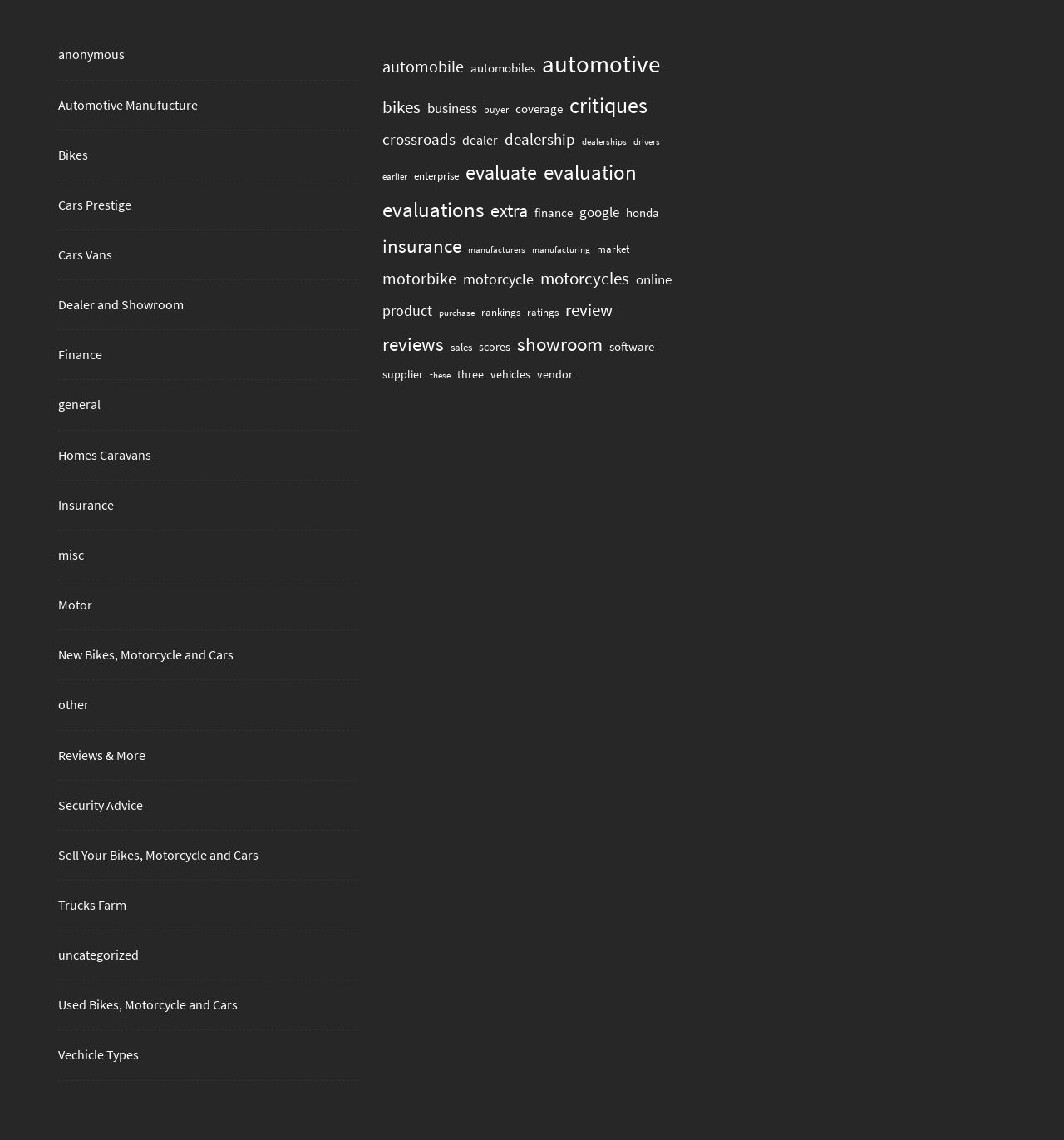Provide your answer in one word or a succinct phrase for the question: 
What is the main category of the webpage?

Automotive